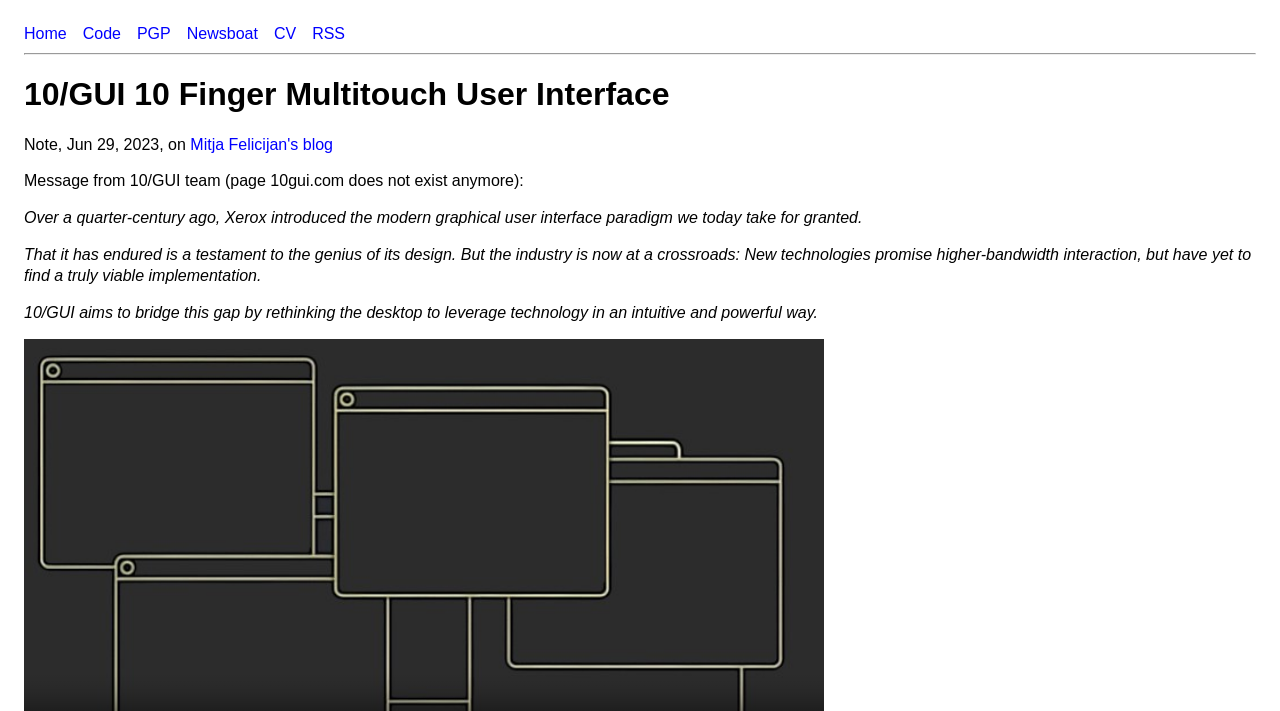What is the date mentioned in the webpage?
Use the image to give a comprehensive and detailed response to the question.

The date can be found in the text ', Jun 29, 2023, on' which is located below the heading and above the main content of the webpage.